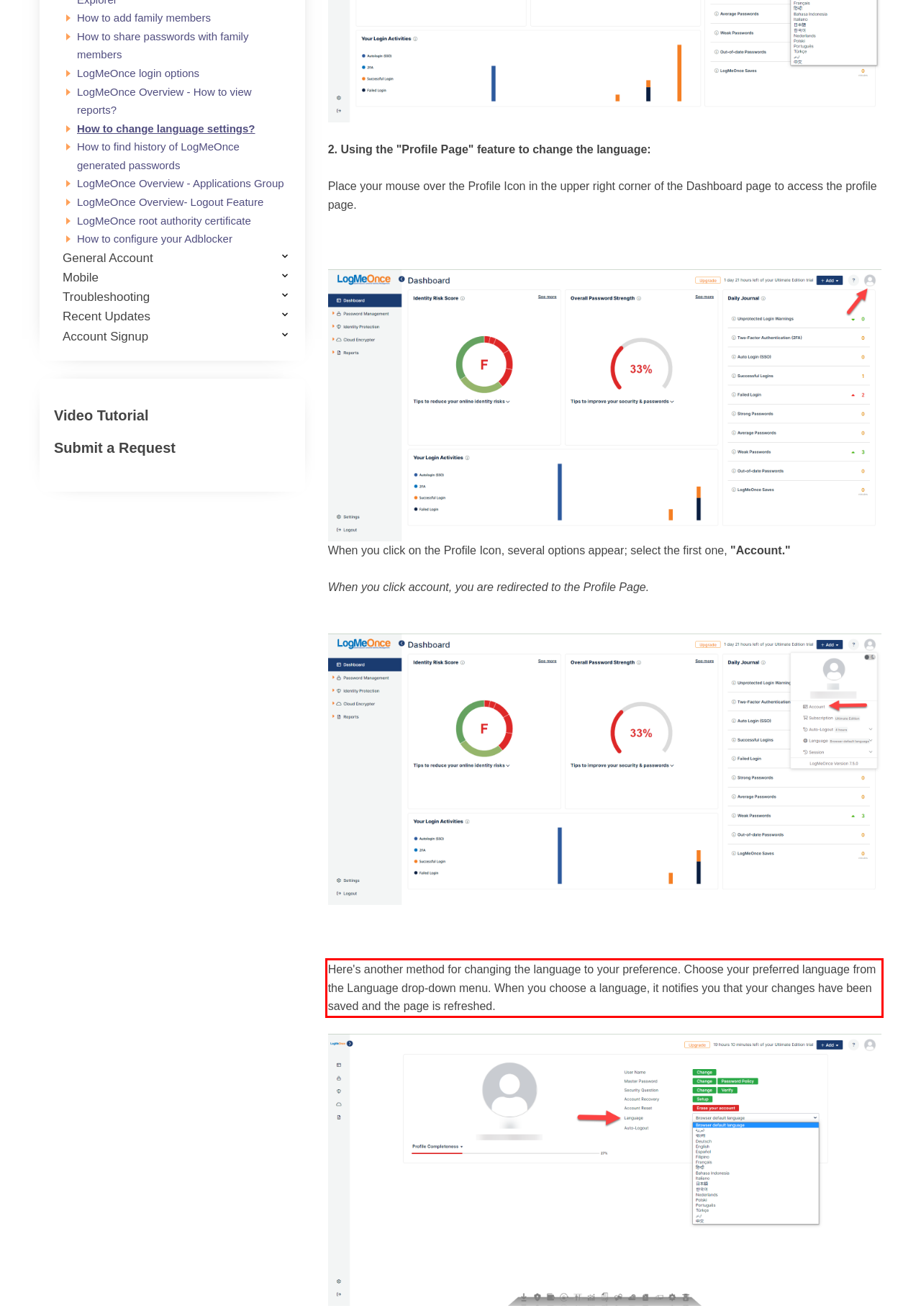Using the provided webpage screenshot, identify and read the text within the red rectangle bounding box.

Here's another method for changing the language to your preference. Choose your preferred language from the Language drop-down menu. When you choose a language, it notifies you that your changes have been saved and the page is refreshed.